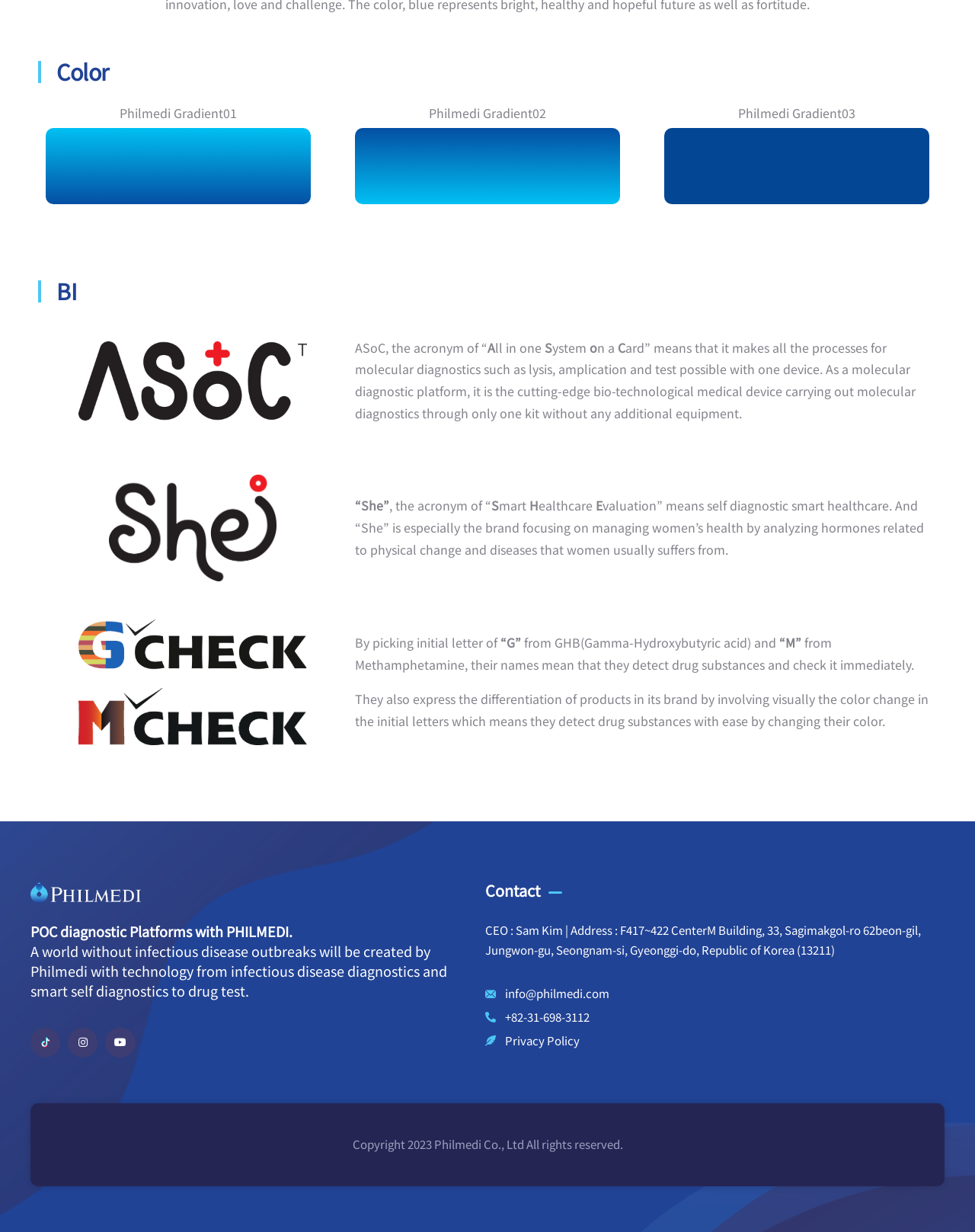Provide your answer in one word or a succinct phrase for the question: 
What is the email address of Philmedi Co., Ltd?

info@philmedi.com